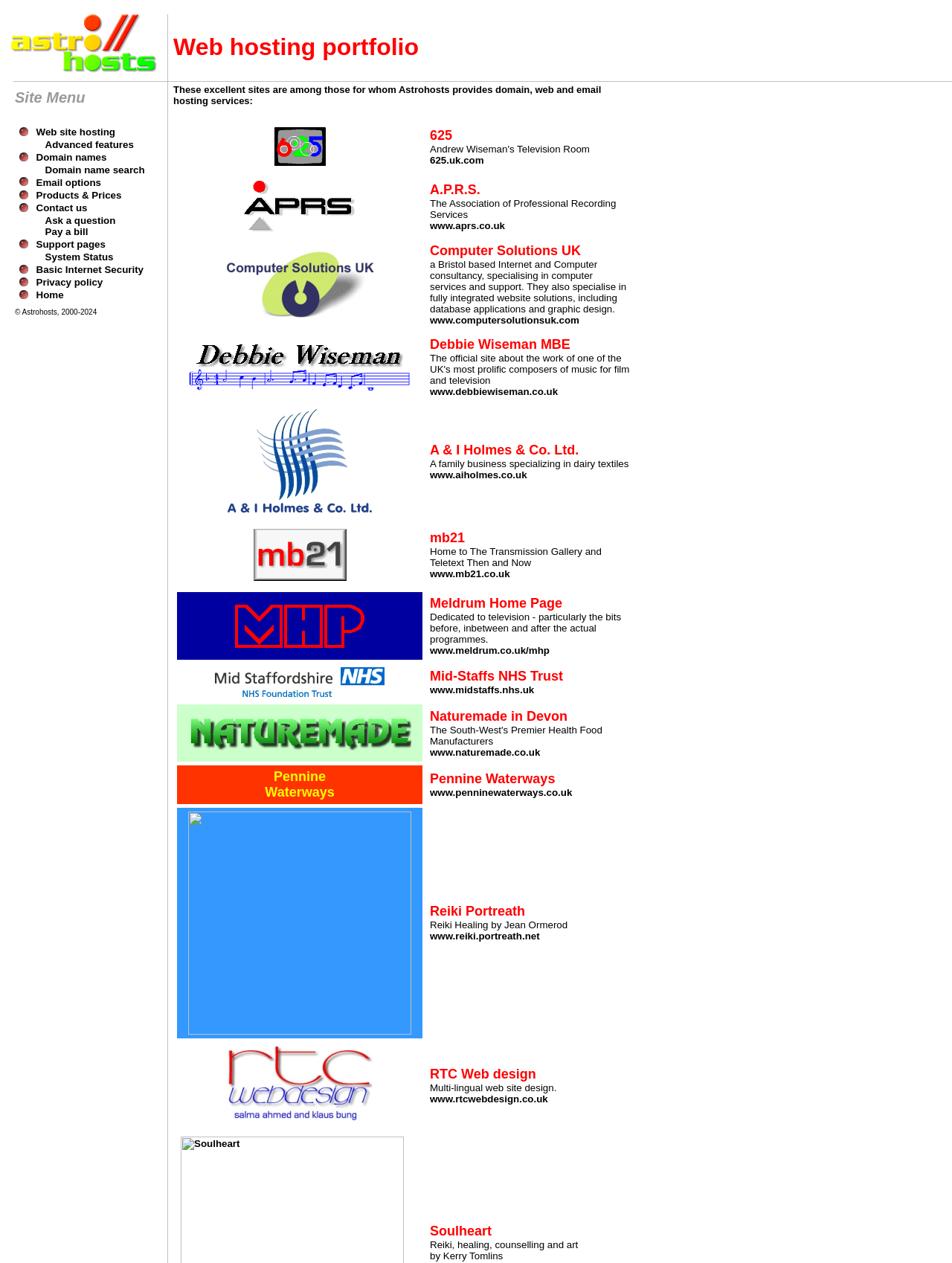Based on the element description: "Support pages", identify the bounding box coordinates for this UI element. The coordinates must be four float numbers between 0 and 1, listed as [left, top, right, bottom].

[0.038, 0.189, 0.111, 0.198]